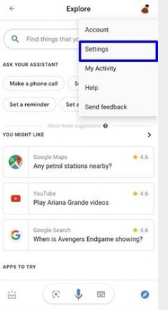Give a detailed account of the contents of the image.

The image depicts a user interface from a mobile application labeled "Explore," showcasing a dropdown menu with various options. Prominently highlighted in blue is the "Settings" option, indicating the user's current focus. Below this menu, there are suggestions under the "You Might Like" section, featuring popular services like Google Maps, YouTube, and Google Search, each accompanied by a rating out of 5. This interface aims to enhance user experience by providing quick access to frequently used features, alongside personalized recommendations to assist users in finding relevant content. The design is clean and modern, emphasizing usability and accessibility.